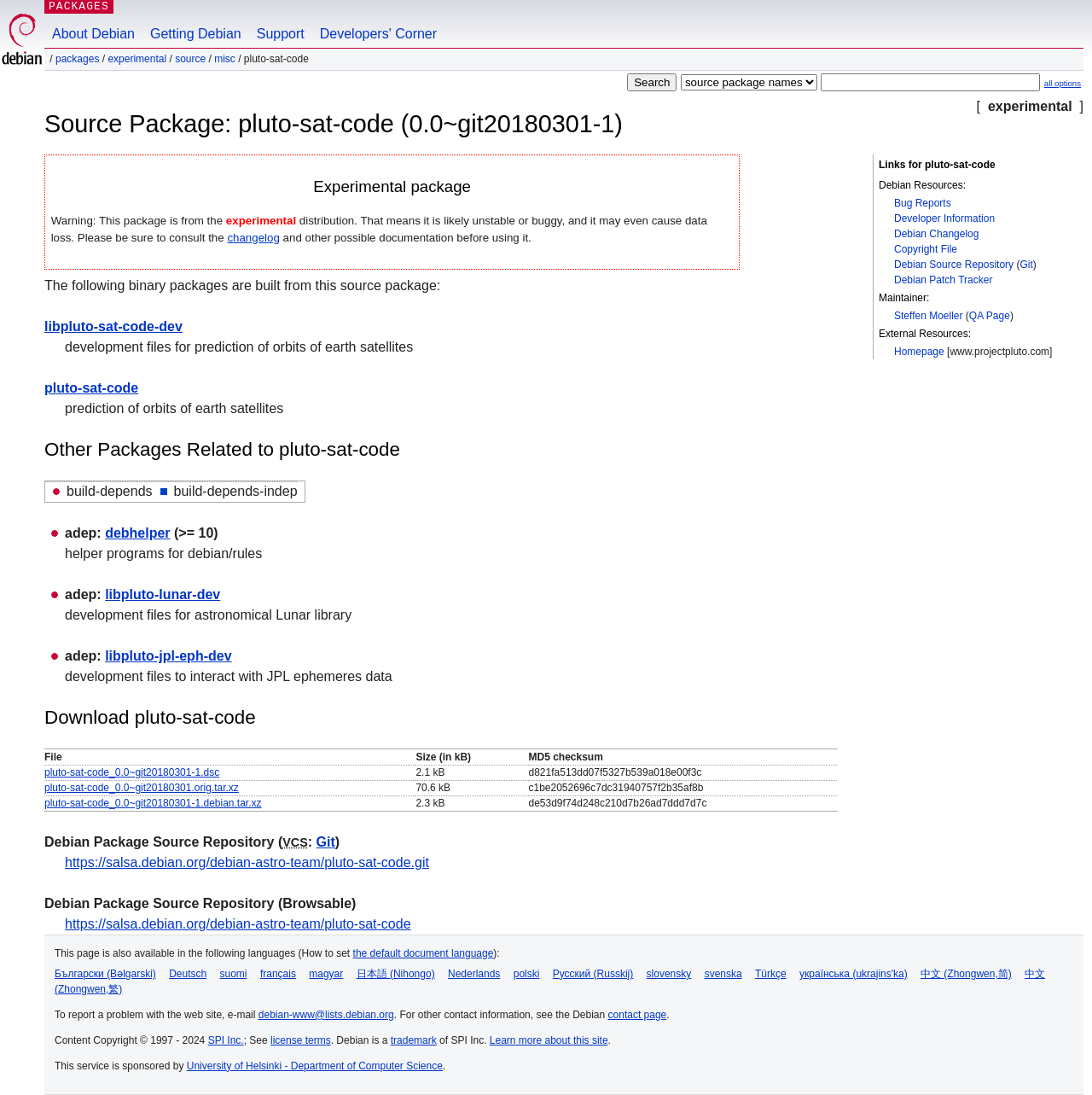Identify the bounding box coordinates of the specific part of the webpage to click to complete this instruction: "Visit the 'HOME' page".

None